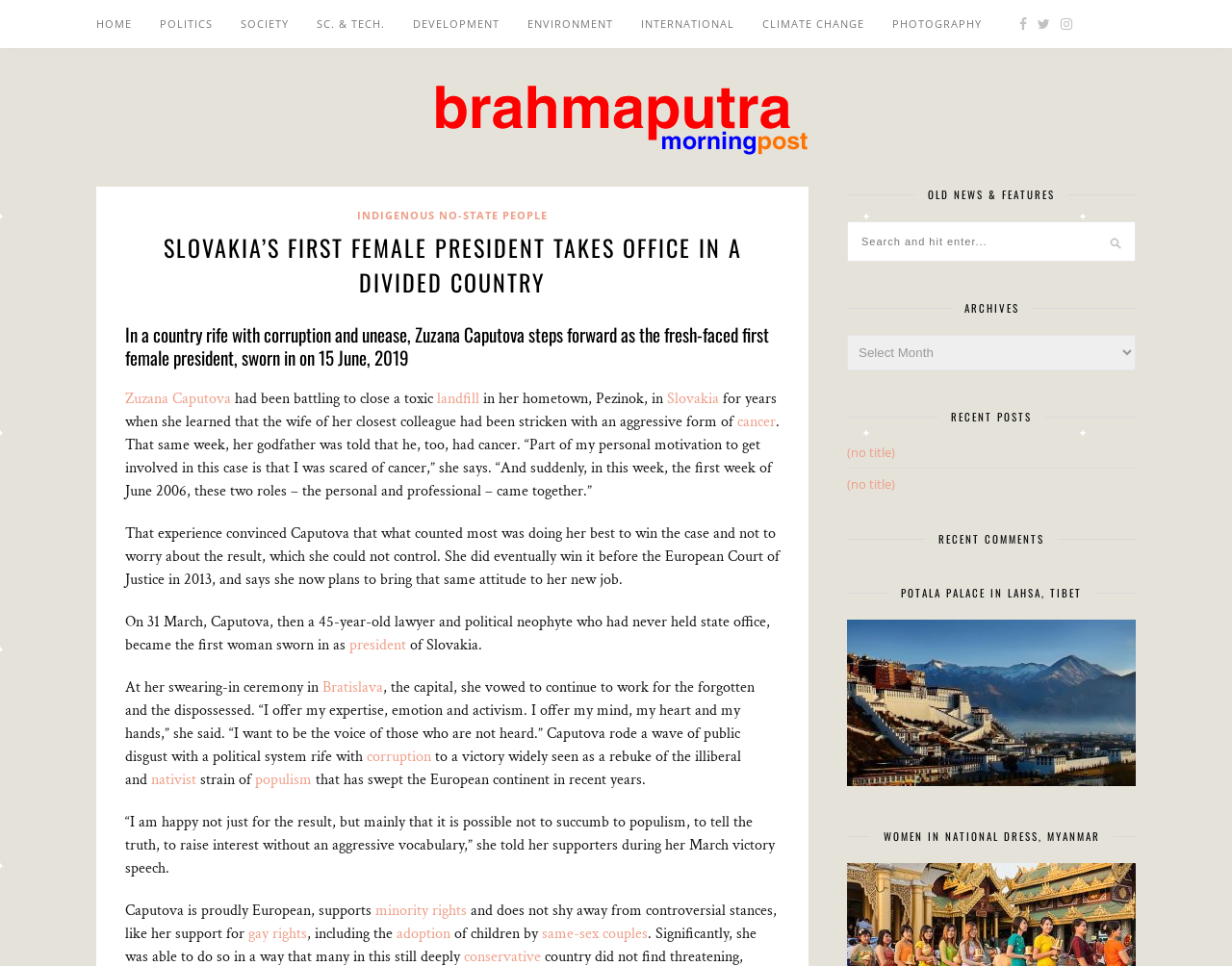Locate the bounding box coordinates of the clickable area to execute the instruction: "Read the article about Slovakia’s first female president". Provide the coordinates as four float numbers between 0 and 1, represented as [left, top, right, bottom].

[0.102, 0.238, 0.633, 0.31]